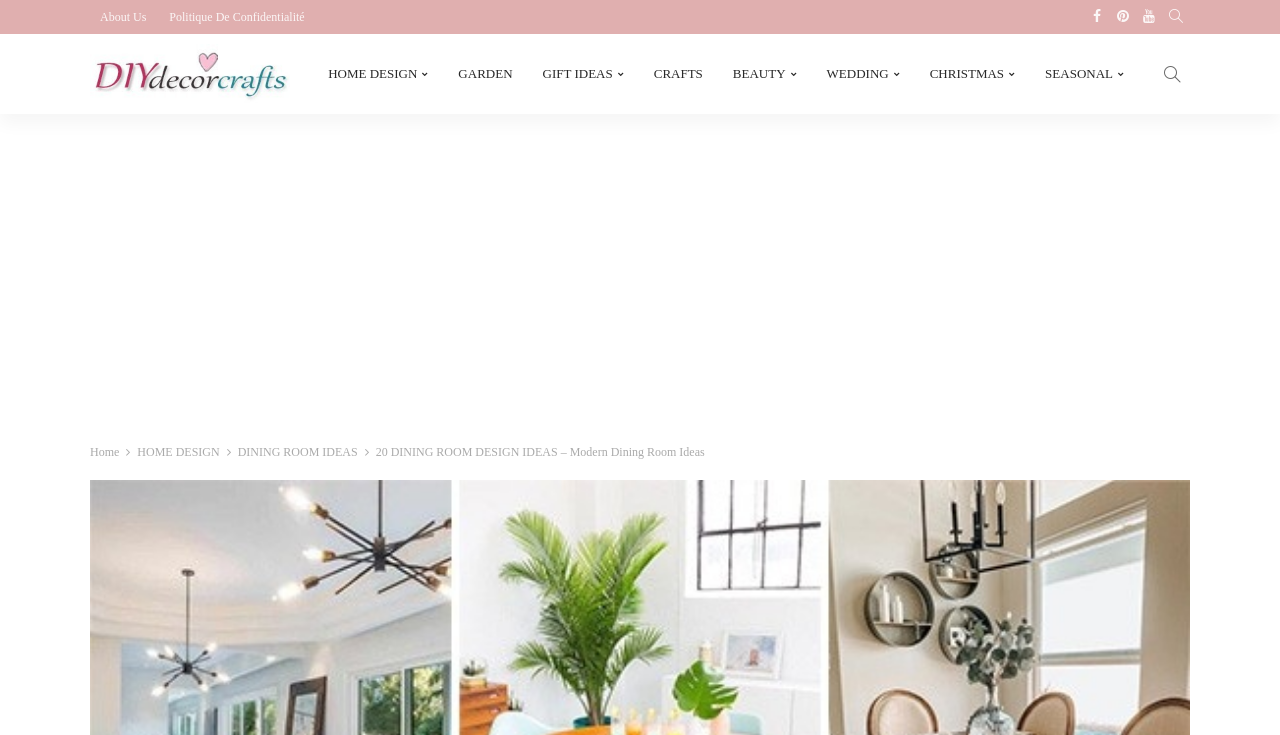Identify the bounding box coordinates for the region of the element that should be clicked to carry out the instruction: "Check out DIY decor crafts". The bounding box coordinates should be four float numbers between 0 and 1, i.e., [left, top, right, bottom].

[0.07, 0.06, 0.227, 0.141]